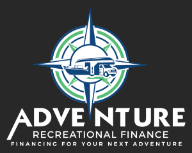Explain the contents of the image with as much detail as possible.

The image displays the logo for "Adventure Recreational Finance," prominently featuring the company name in bold, white letters with a dynamic design. Above the name is a circular emblem resembling a compass, colored in shades of blue and green, with silhouettes of recreational vehicles integrated into the design. The logo exudes a sense of adventure and exploration, making it evident that the company specializes in financing options for outdoor enthusiasts and travelers. Below the company name is the tagline, "Financing for Your Next Adventure," which reinforces the brand's focus on supporting customers in their recreational journeys. The background is a deep black, adding contrast and ensuring the logo and text stand out sharply.